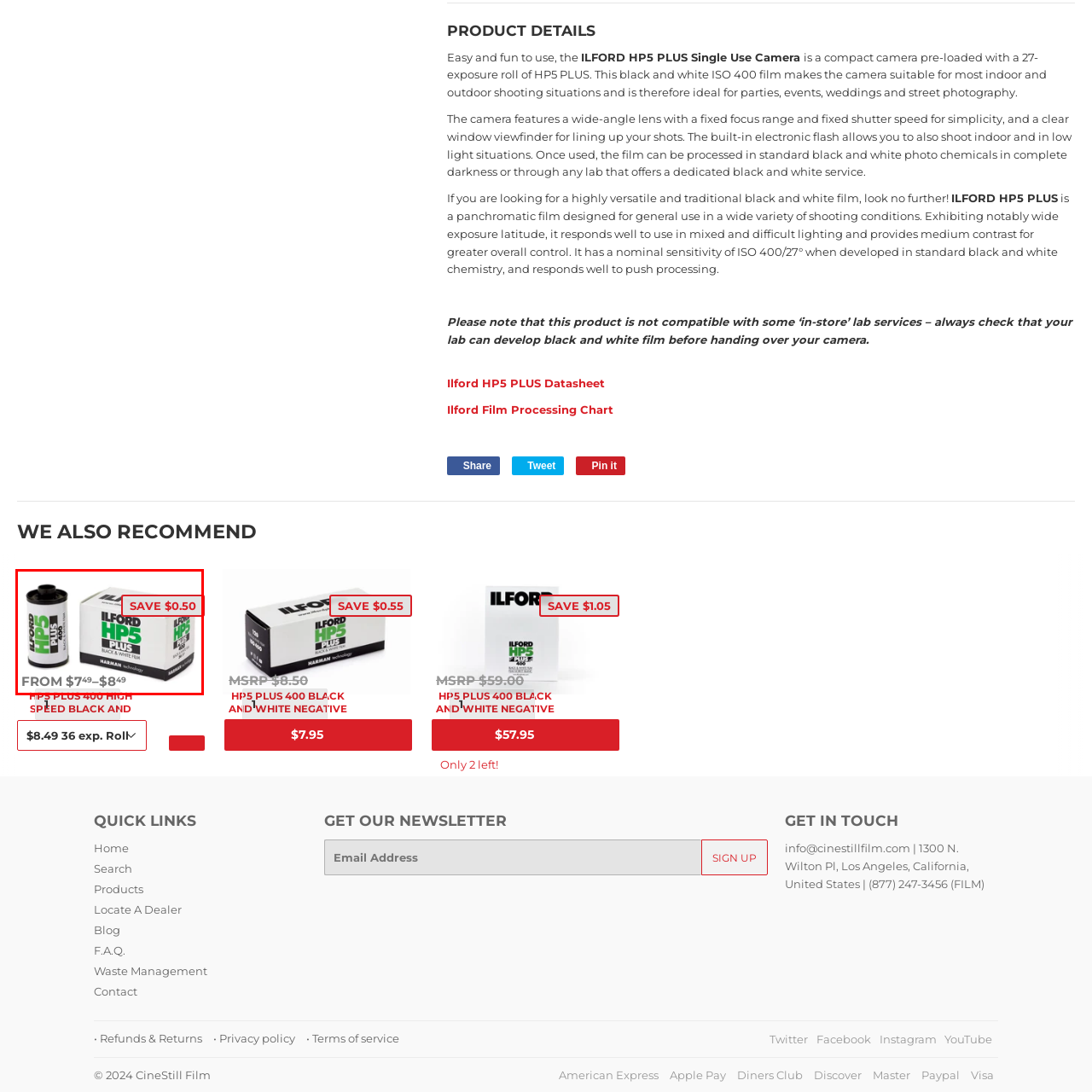Notice the image within the red frame, What is the promotional offer on the film?
 Your response should be a single word or phrase.

$0.50 savings